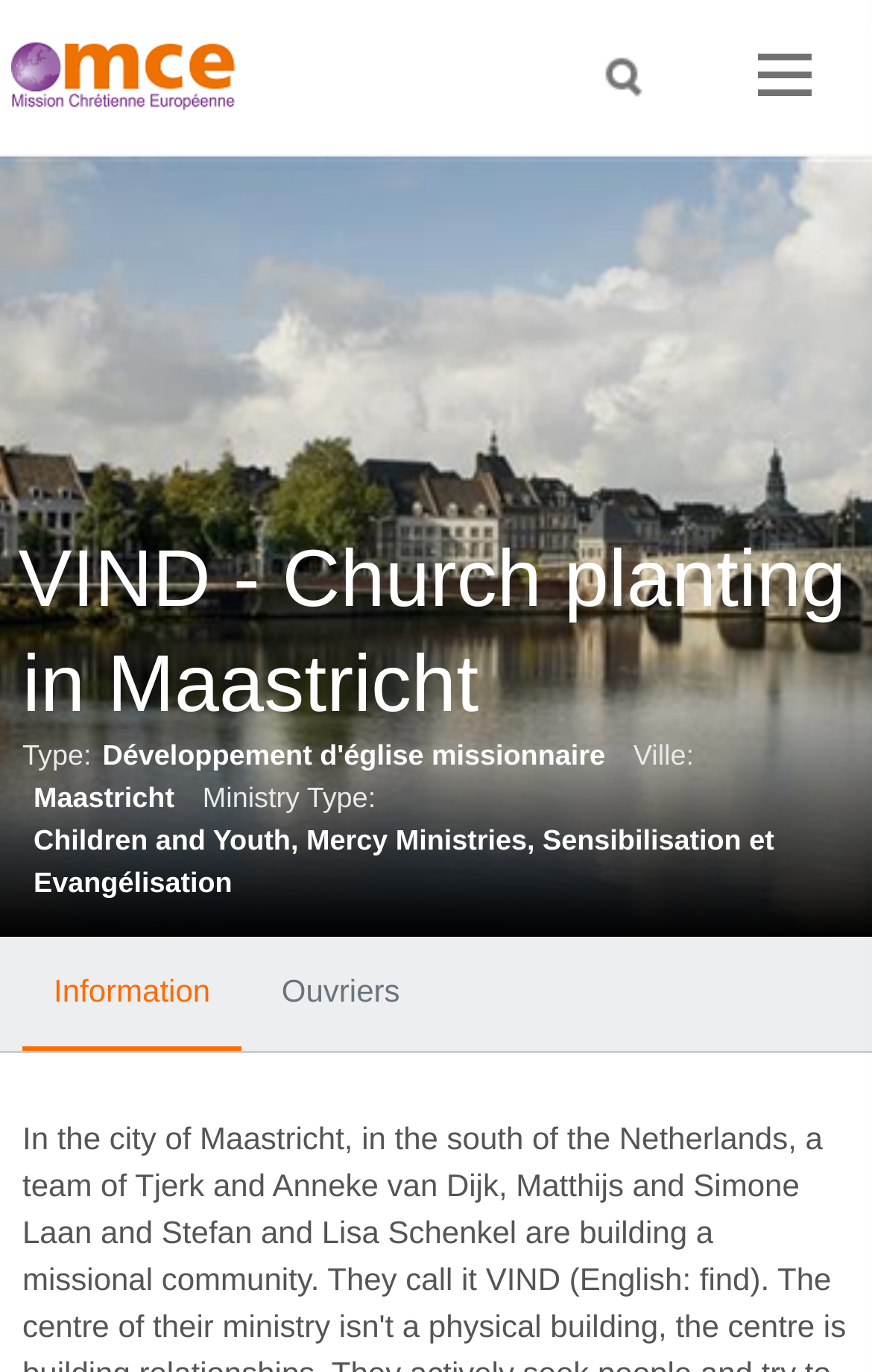Identify the text that serves as the heading for the webpage and generate it.

VIND - Church planting in Maastricht